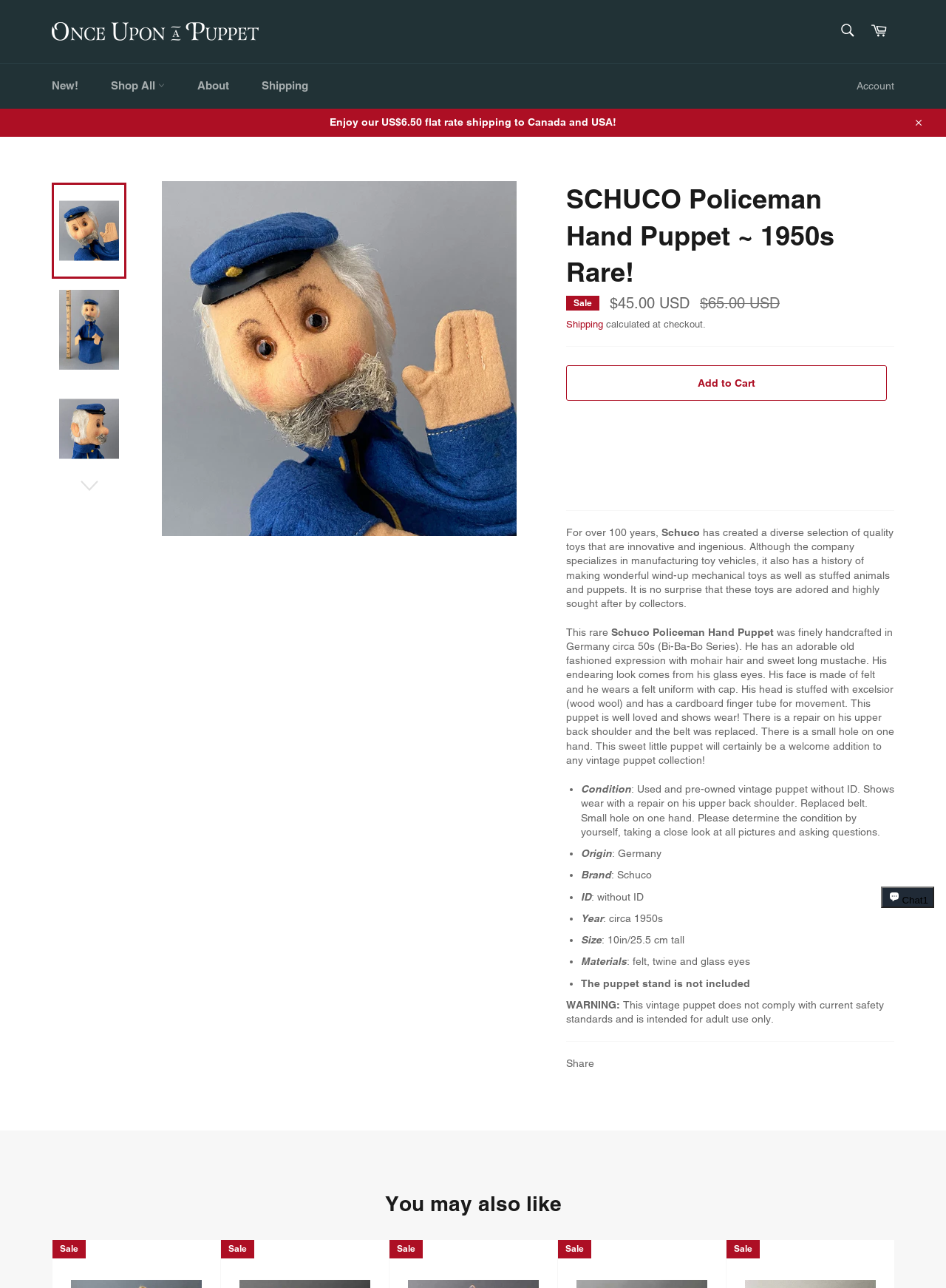What is the condition of the puppet?
Please answer the question with as much detail as possible using the screenshot.

The condition of the puppet can be found in the product description section, where it is mentioned that the puppet is 'well loved and shows wear! There is a repair on his upper back shoulder and the belt was replaced. There is a small hole on one hand'.